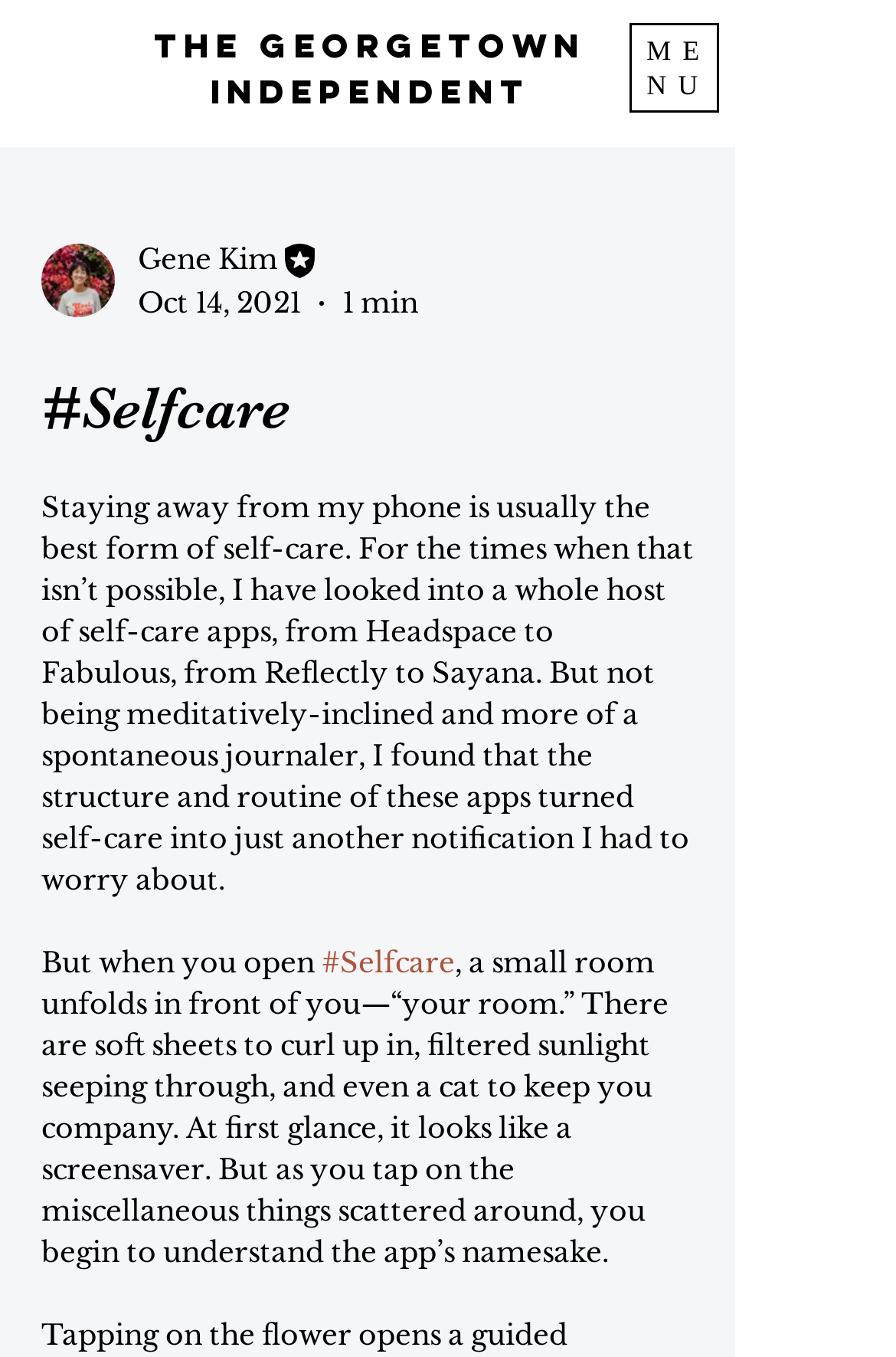What is the name of the publication?
Based on the image, provide your answer in one word or phrase.

The Georgetown Independent